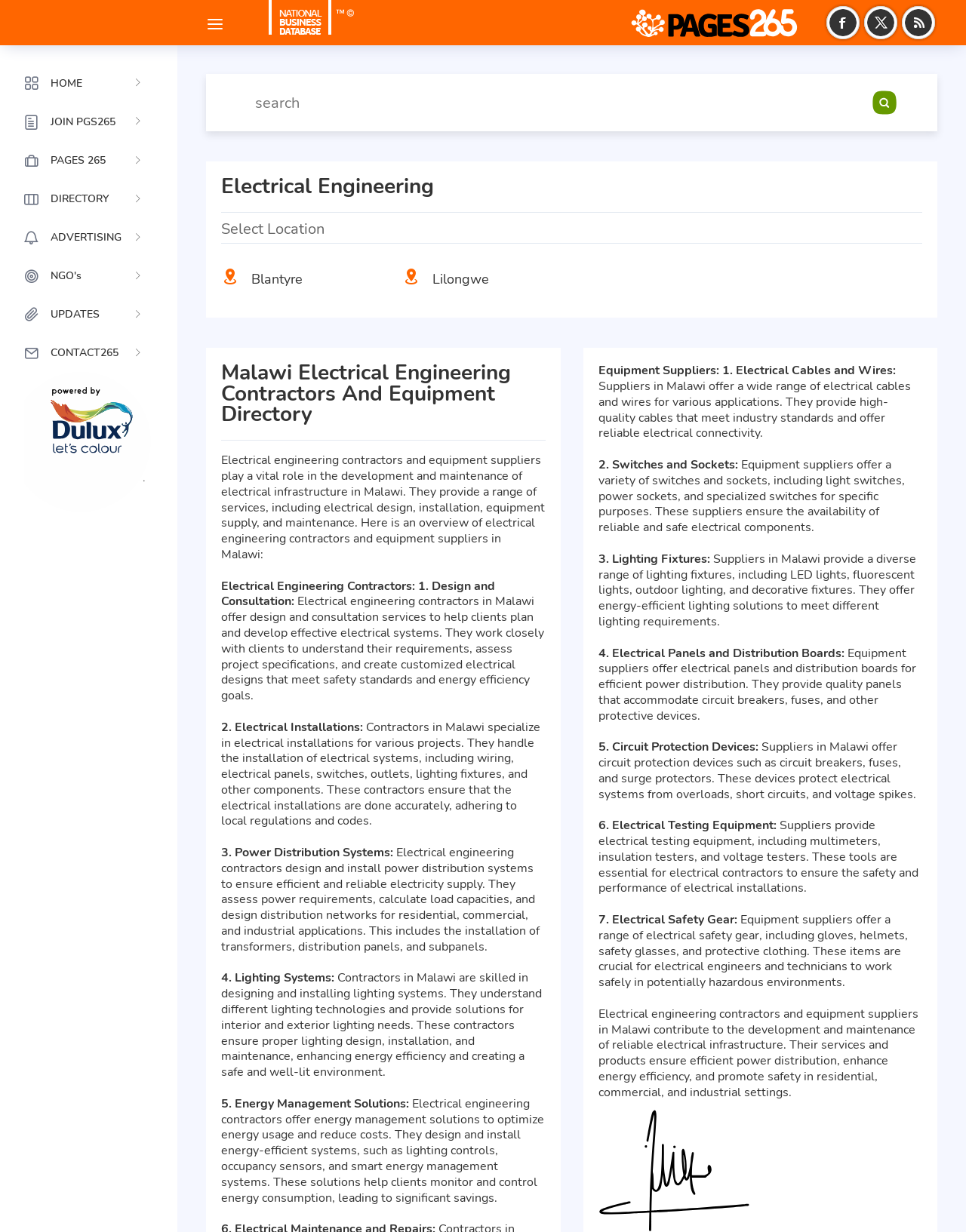Determine the bounding box coordinates for the HTML element described here: "alt="National Business Database"".

[0.276, 0.0, 0.432, 0.037]